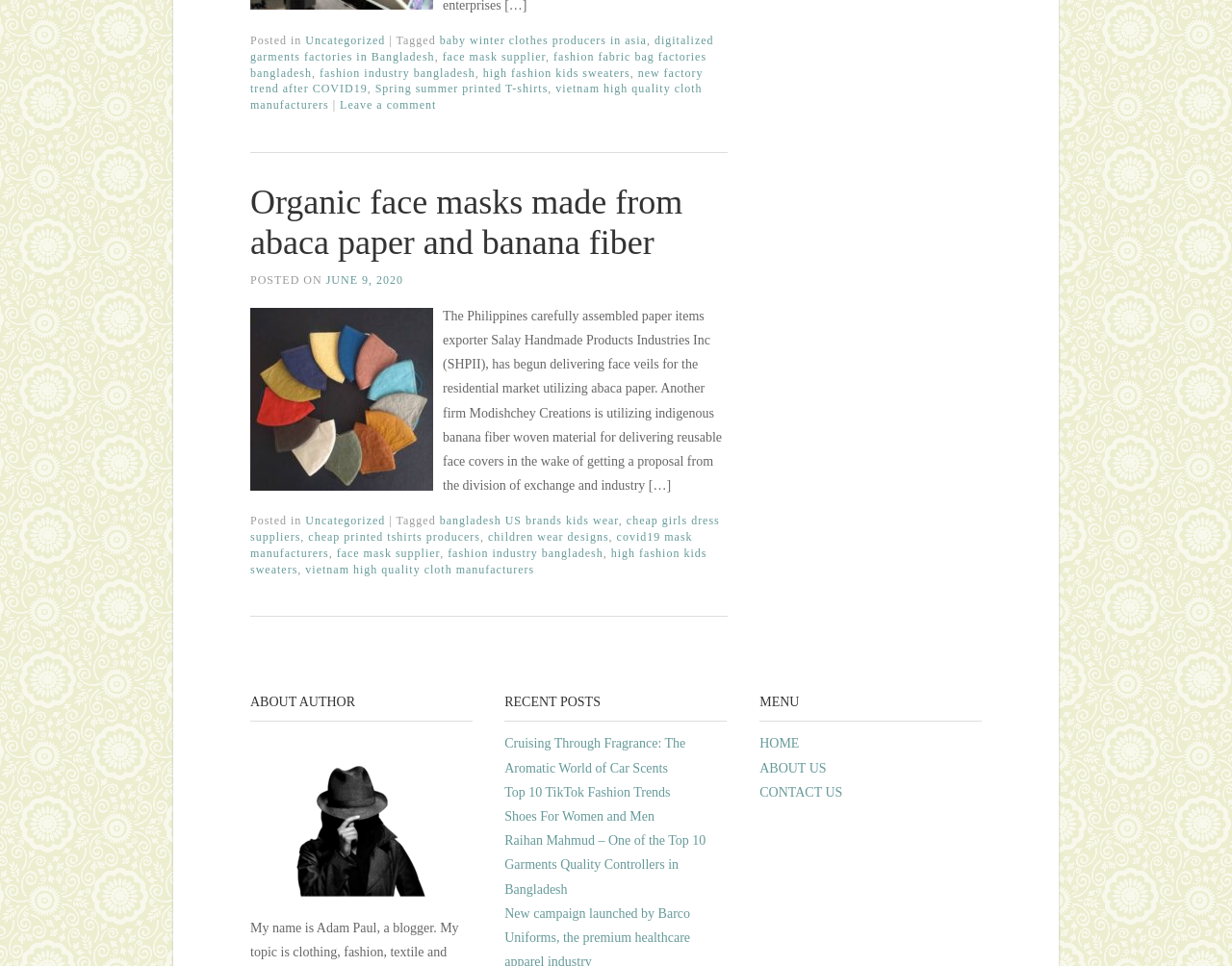Identify the bounding box coordinates of the region that needs to be clicked to carry out this instruction: "Read about the author". Provide these coordinates as four float numbers ranging from 0 to 1, i.e., [left, top, right, bottom].

[0.203, 0.709, 0.383, 0.747]